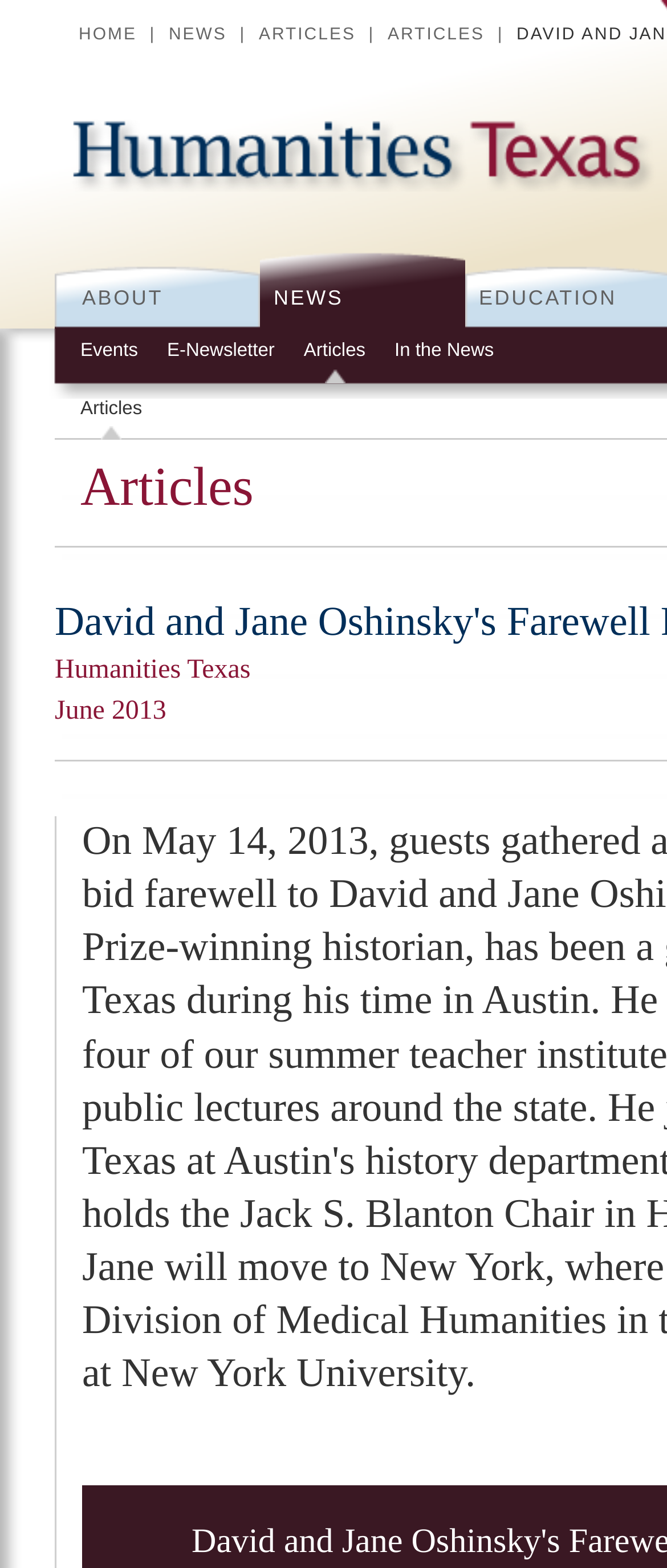How many main menu items are there?
From the image, respond using a single word or phrase.

2